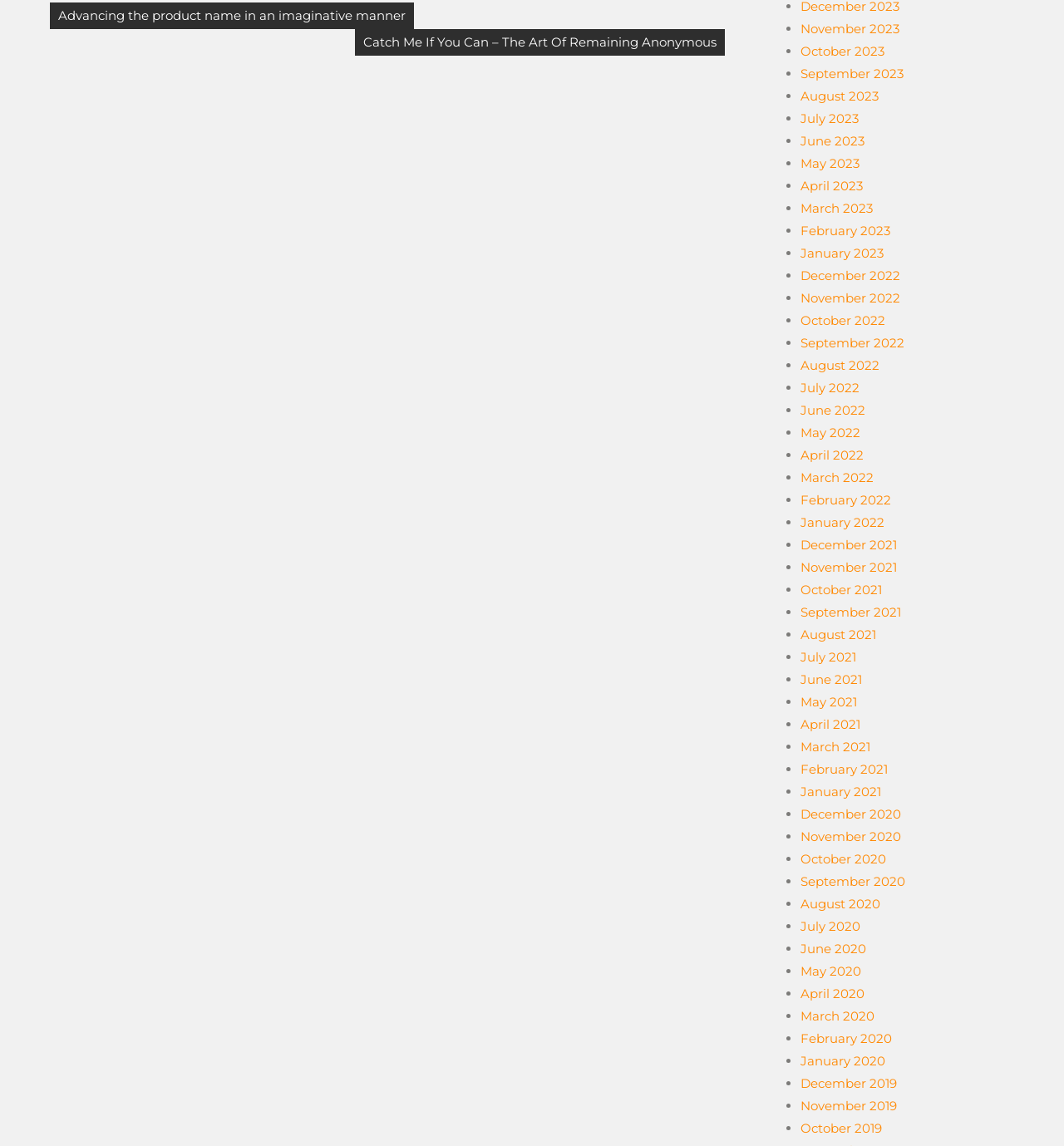Please provide a brief answer to the following inquiry using a single word or phrase:
What is the layout of the navigation section?

Table